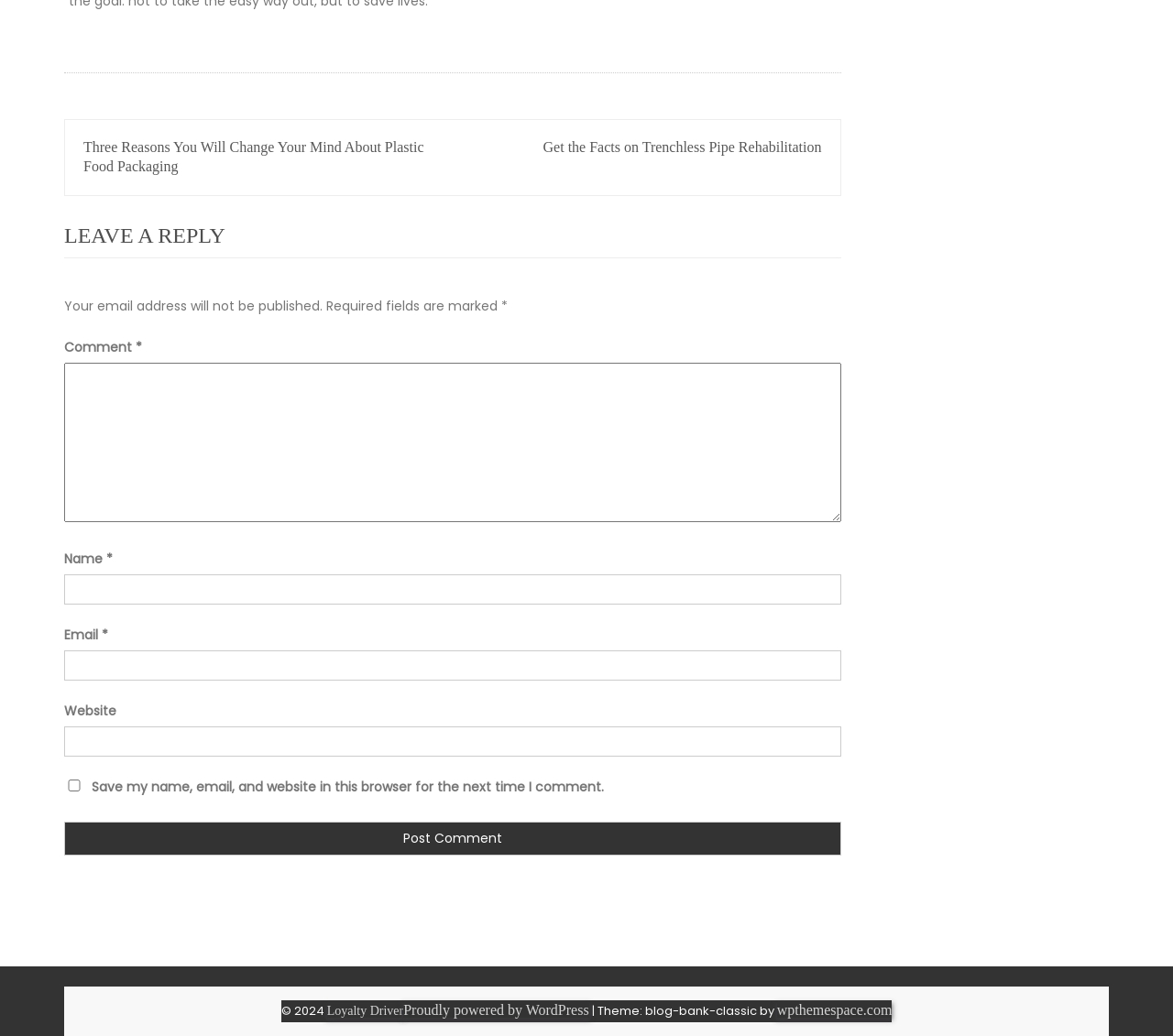Determine the bounding box of the UI element mentioned here: "Skip to main content". The coordinates must be in the format [left, top, right, bottom] with values ranging from 0 to 1.

None